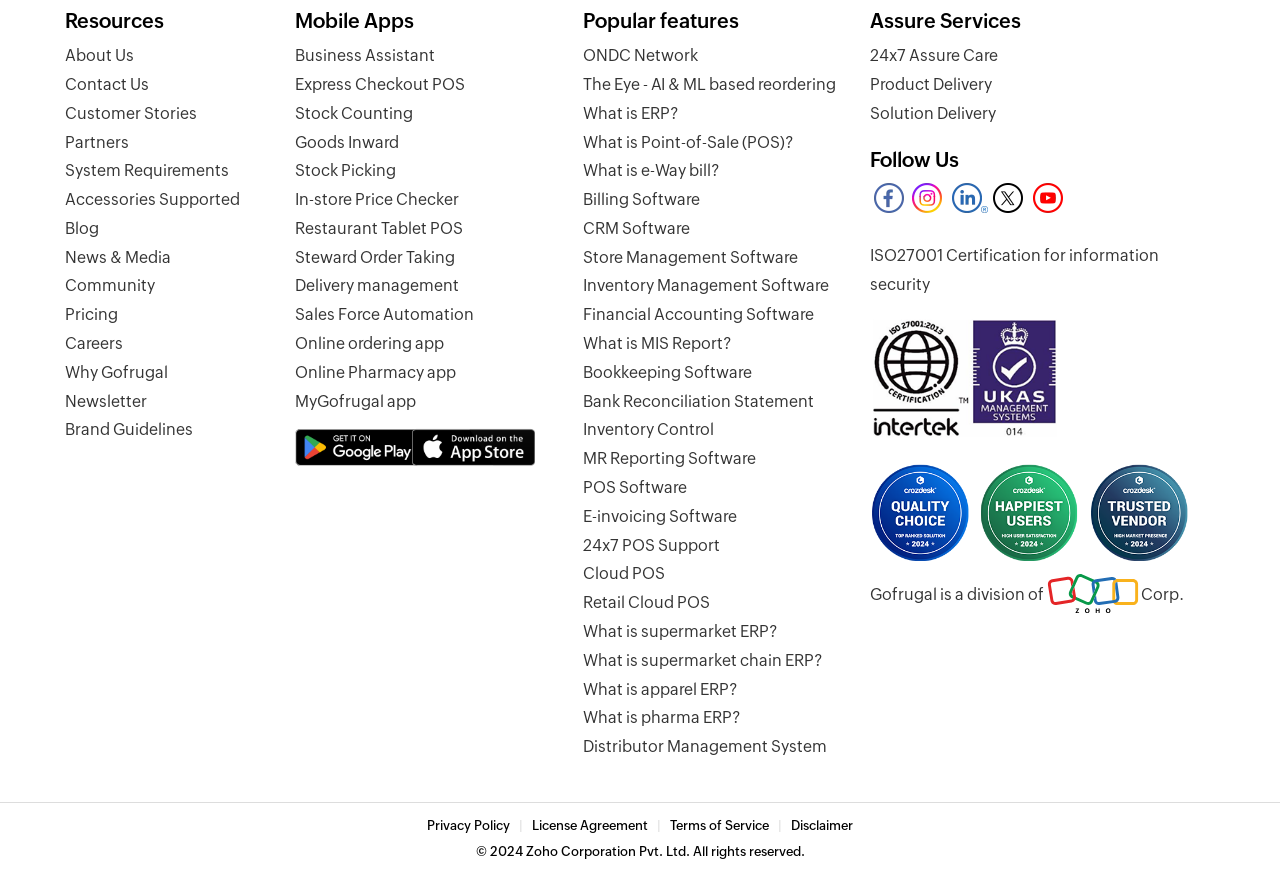Pinpoint the bounding box coordinates of the clickable element needed to complete the instruction: "Read Privacy Policy". The coordinates should be provided as four float numbers between 0 and 1: [left, top, right, bottom].

[0.334, 0.935, 0.398, 0.952]